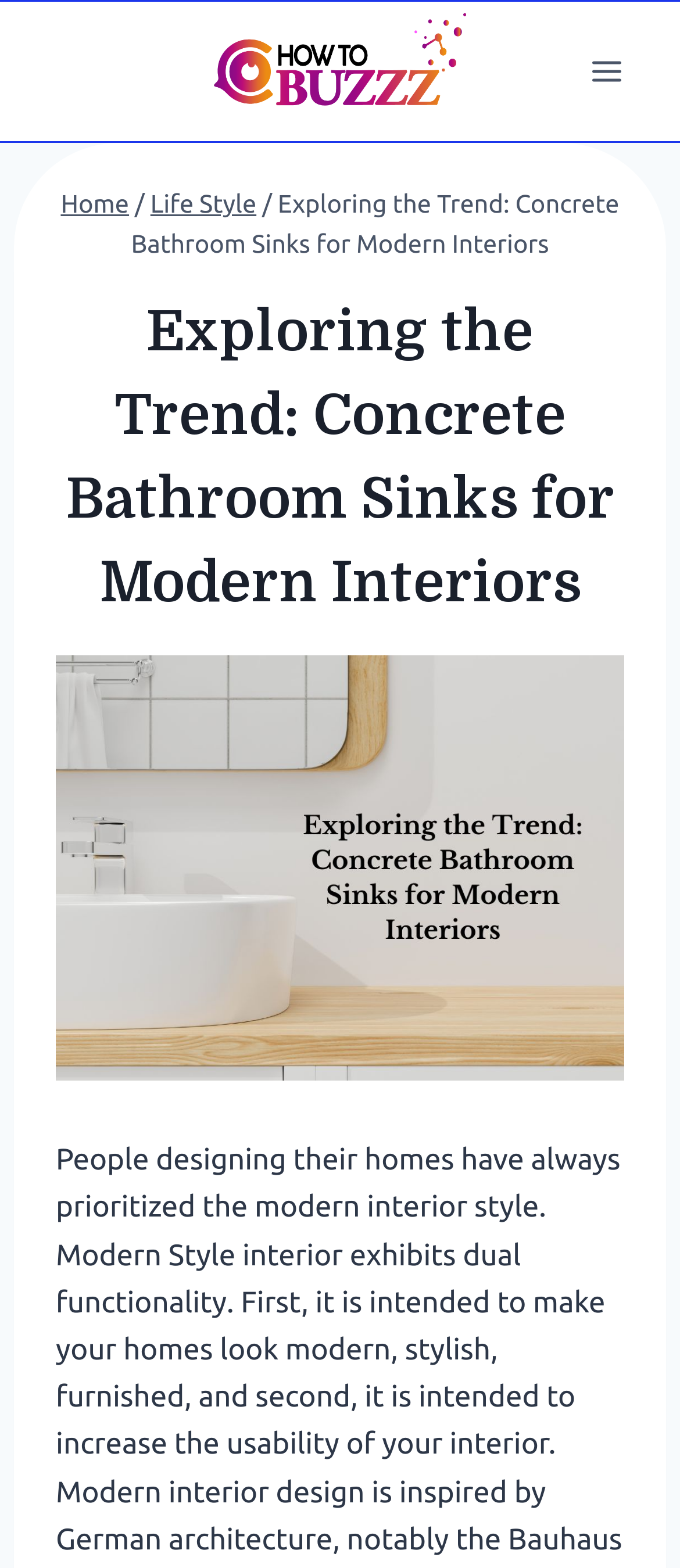Return the bounding box coordinates of the UI element that corresponds to this description: "Medical Disclaimer". The coordinates must be given as four float numbers in the range of 0 and 1, [left, top, right, bottom].

None